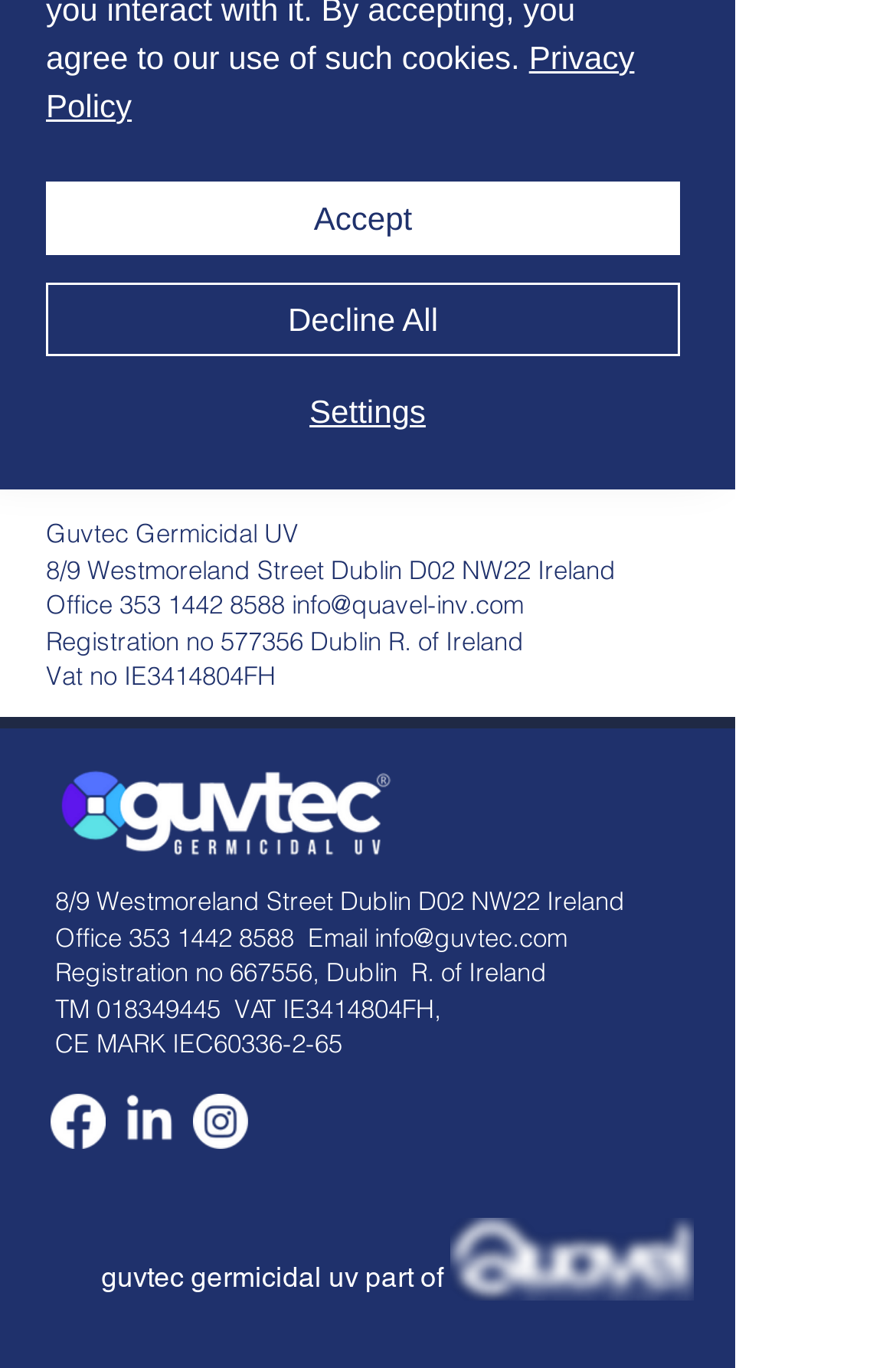Using the description: "Privacy Policy", determine the UI element's bounding box coordinates. Ensure the coordinates are in the format of four float numbers between 0 and 1, i.e., [left, top, right, bottom].

[0.051, 0.029, 0.708, 0.091]